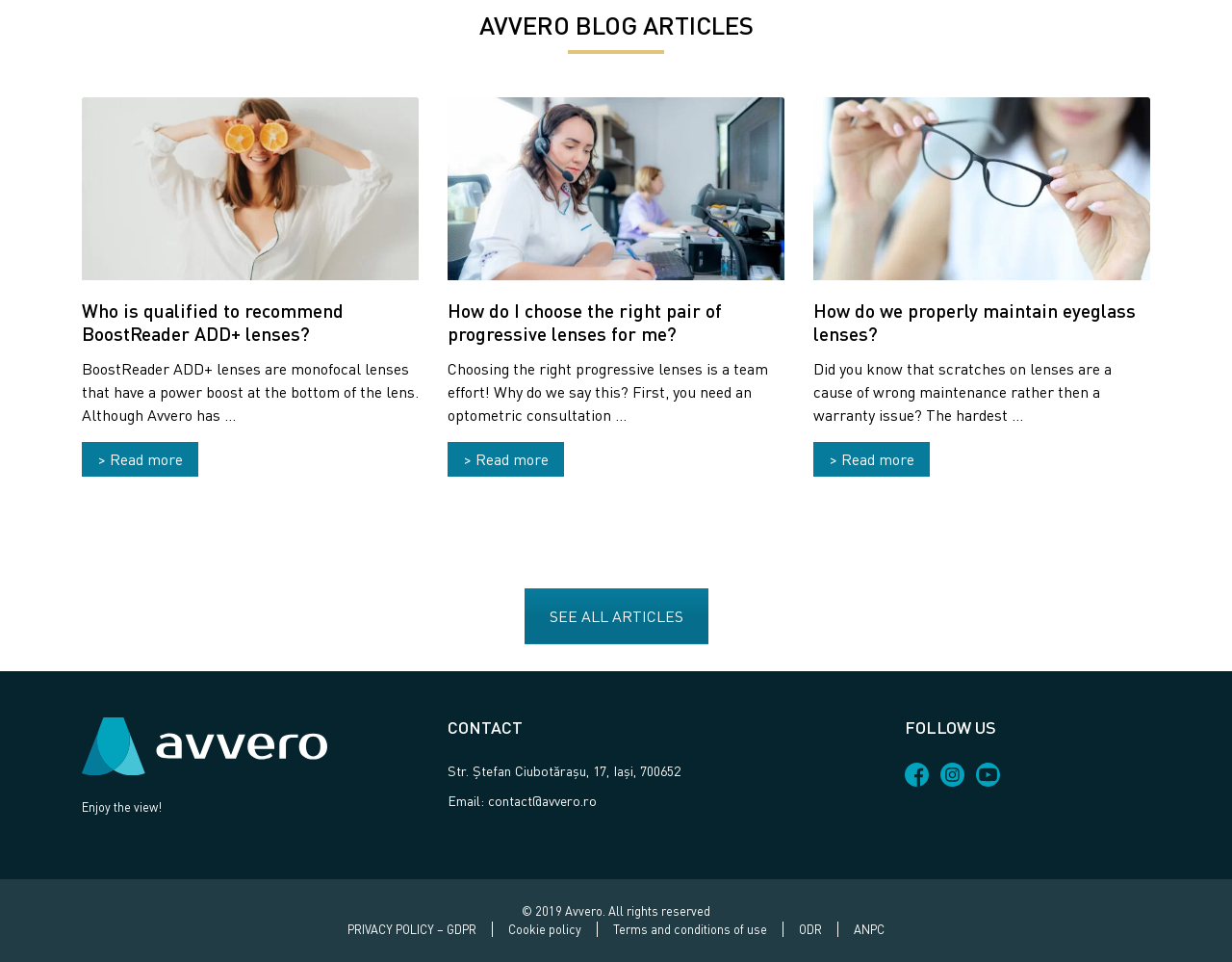Determine the bounding box coordinates for the area that needs to be clicked to fulfill this task: "Visit Becks and Posh". The coordinates must be given as four float numbers between 0 and 1, i.e., [left, top, right, bottom].

None